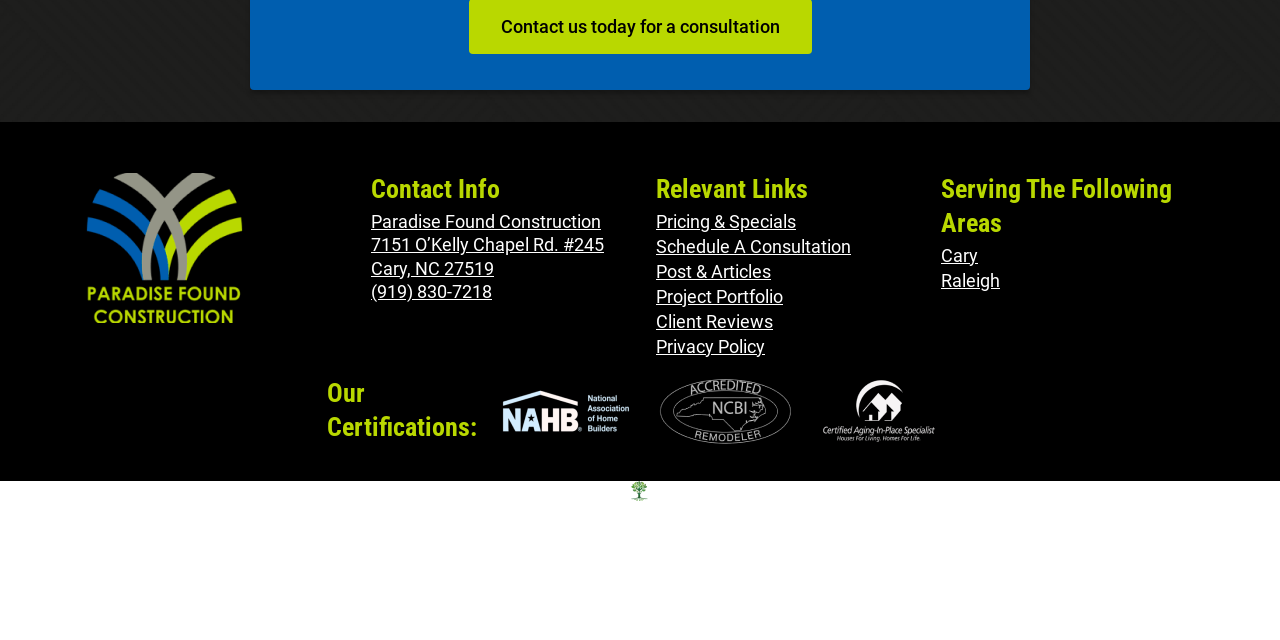Locate the bounding box coordinates of the UI element described by: "Cary". Provide the coordinates as four float numbers between 0 and 1, formatted as [left, top, right, bottom].

[0.735, 0.381, 0.764, 0.417]